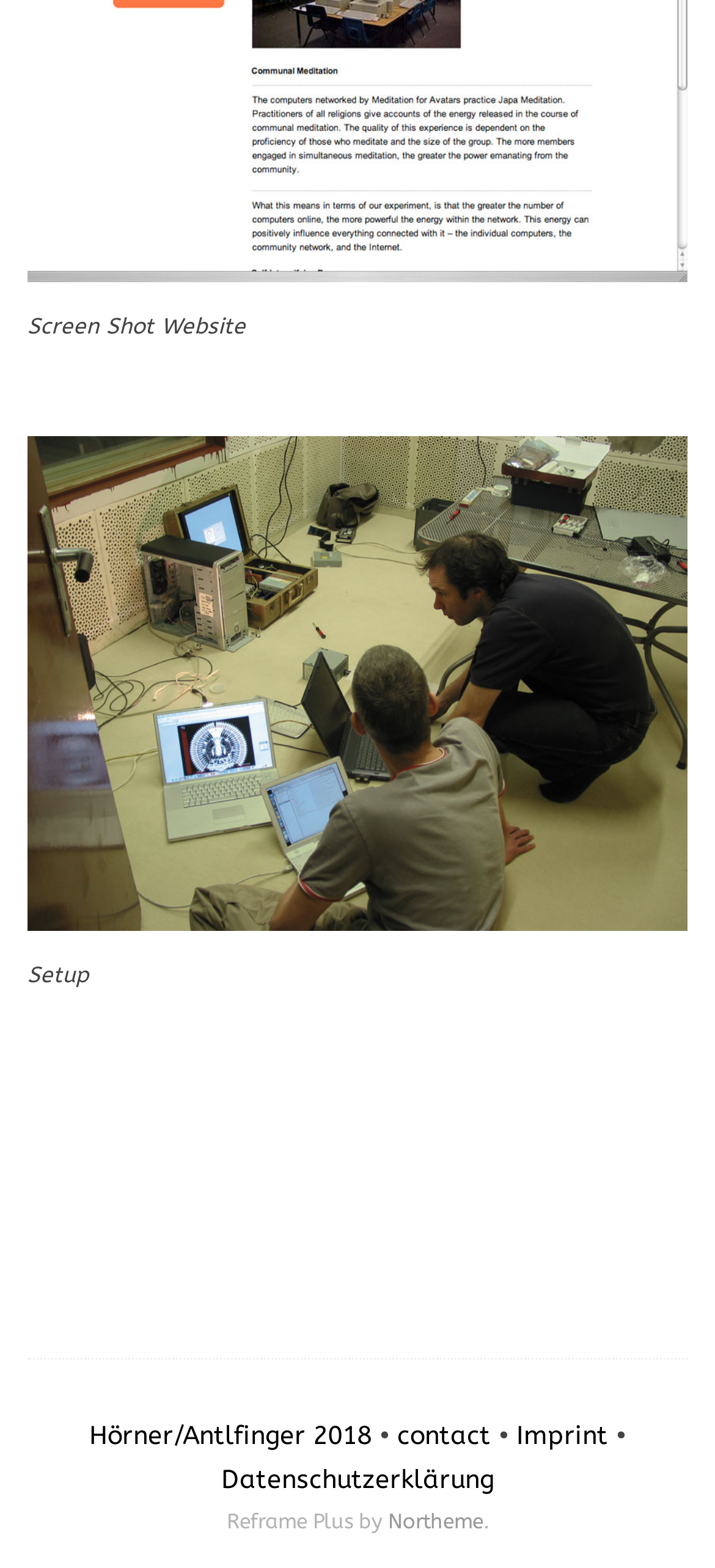Find and provide the bounding box coordinates for the UI element described with: "parent_node: Setup title="Setup"".

[0.038, 0.282, 0.962, 0.298]